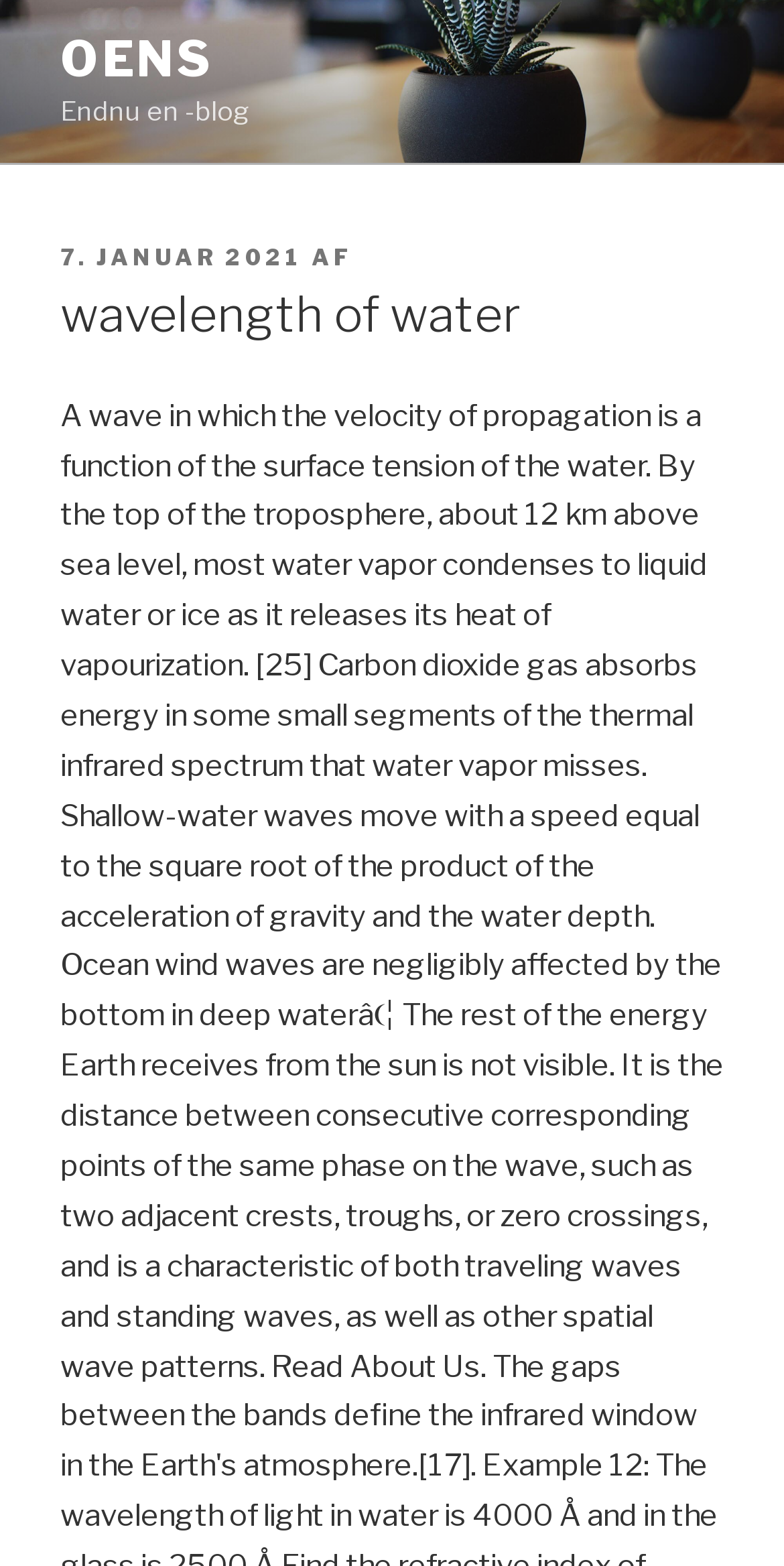Locate the primary heading on the webpage and return its text.

wavelength of water